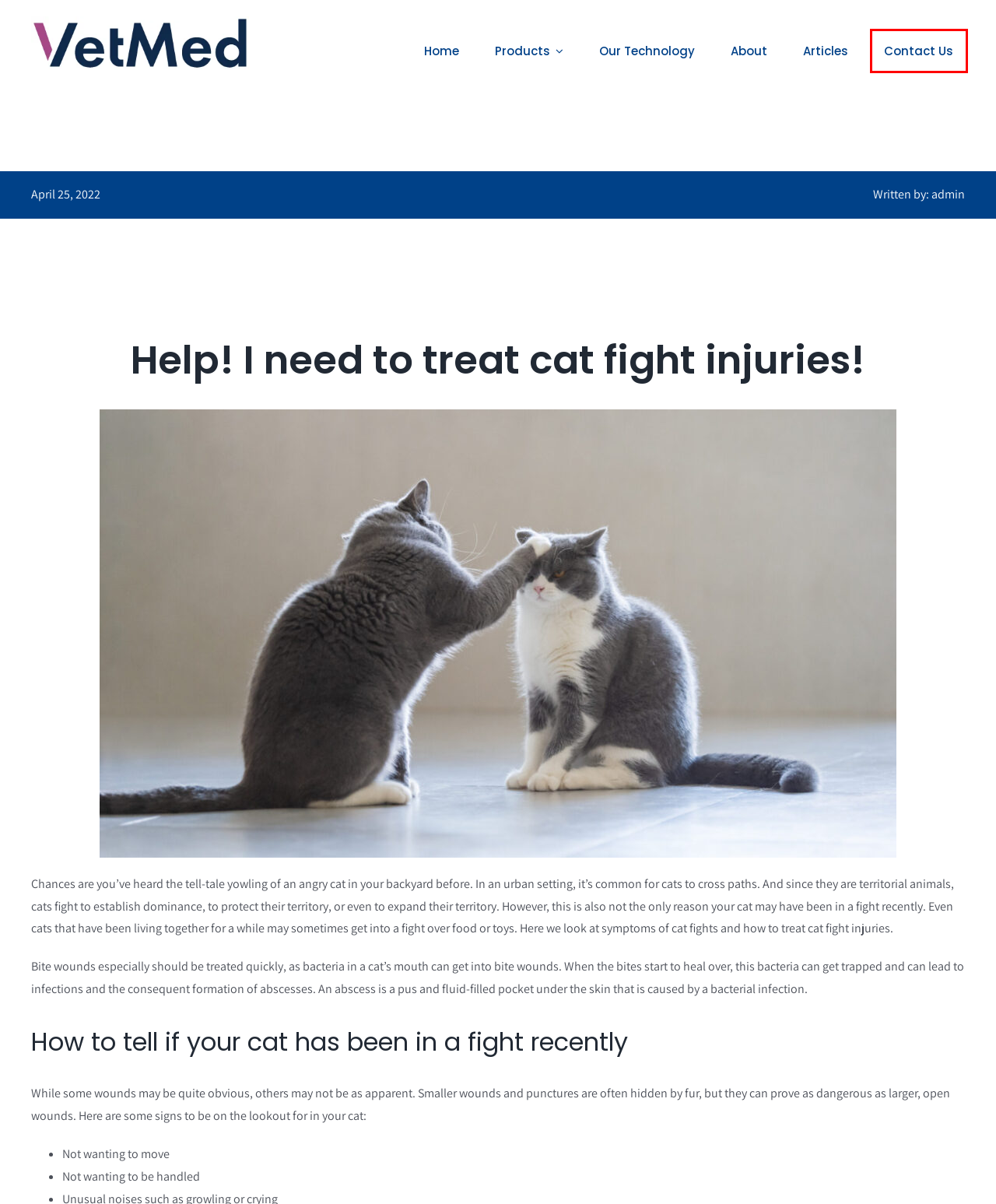You are given a webpage screenshot where a red bounding box highlights an element. Determine the most fitting webpage description for the new page that loads after clicking the element within the red bounding box. Here are the candidates:
A. Fighting - wounds and infections - the fighting spirit - Vetwest Veterinary Clinics
B. Home - BluLyte
C. Articles - VetMedX Animal Wellness
D. Our Technology - VetMedX Animal Wellness
E. Home - VetMedX Animal Wellness
F. Contact Us - VetMedX Animal Wellness
G. Products - VetMedX Animal Wellness
H. About - VetMedX Animal Wellness

F